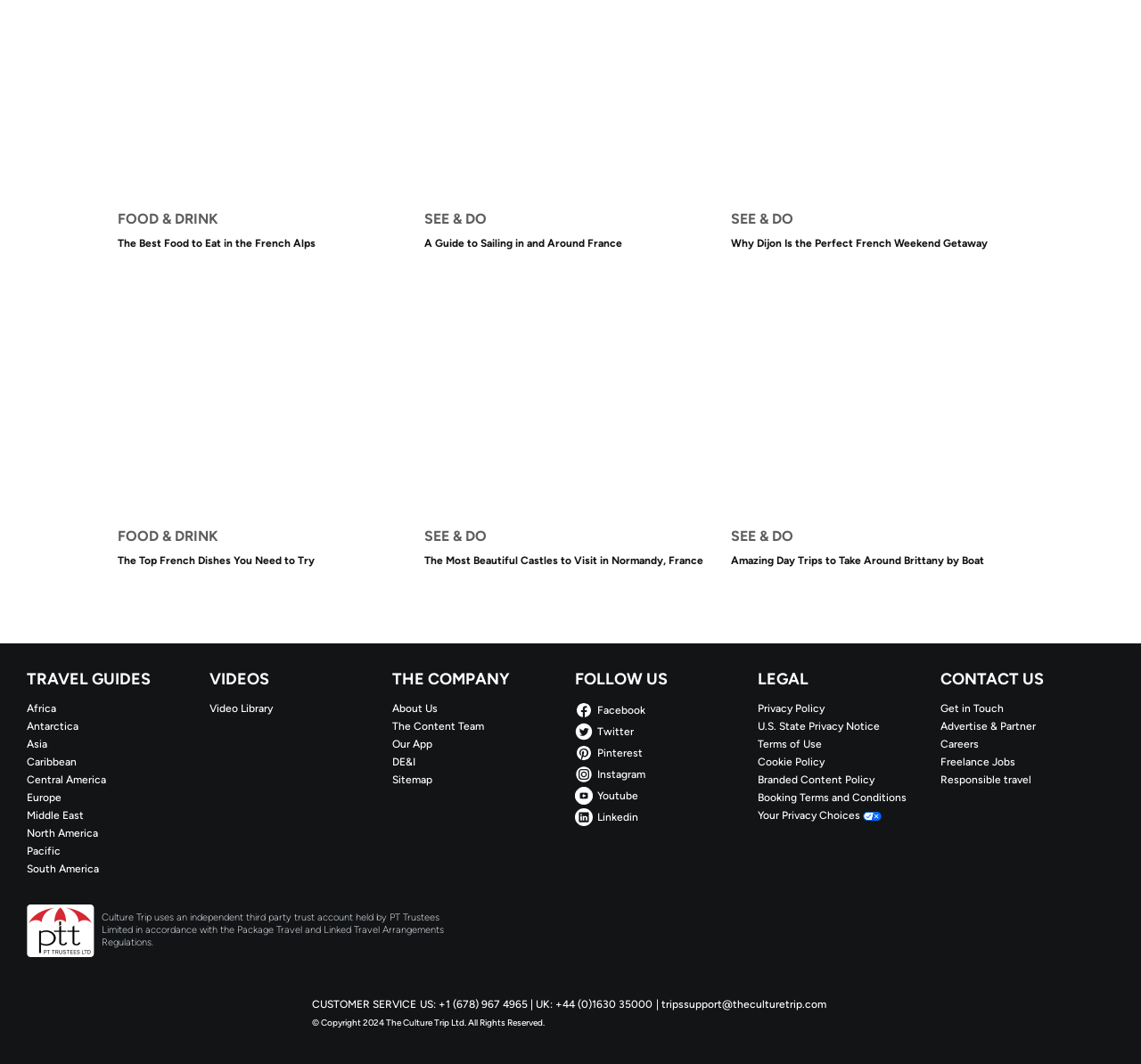Please determine the bounding box coordinates for the element that should be clicked to follow these instructions: "Explore 'SEE & DO The Most Beautiful Castles to Visit in Normandy, France'".

[0.372, 0.278, 0.628, 0.562]